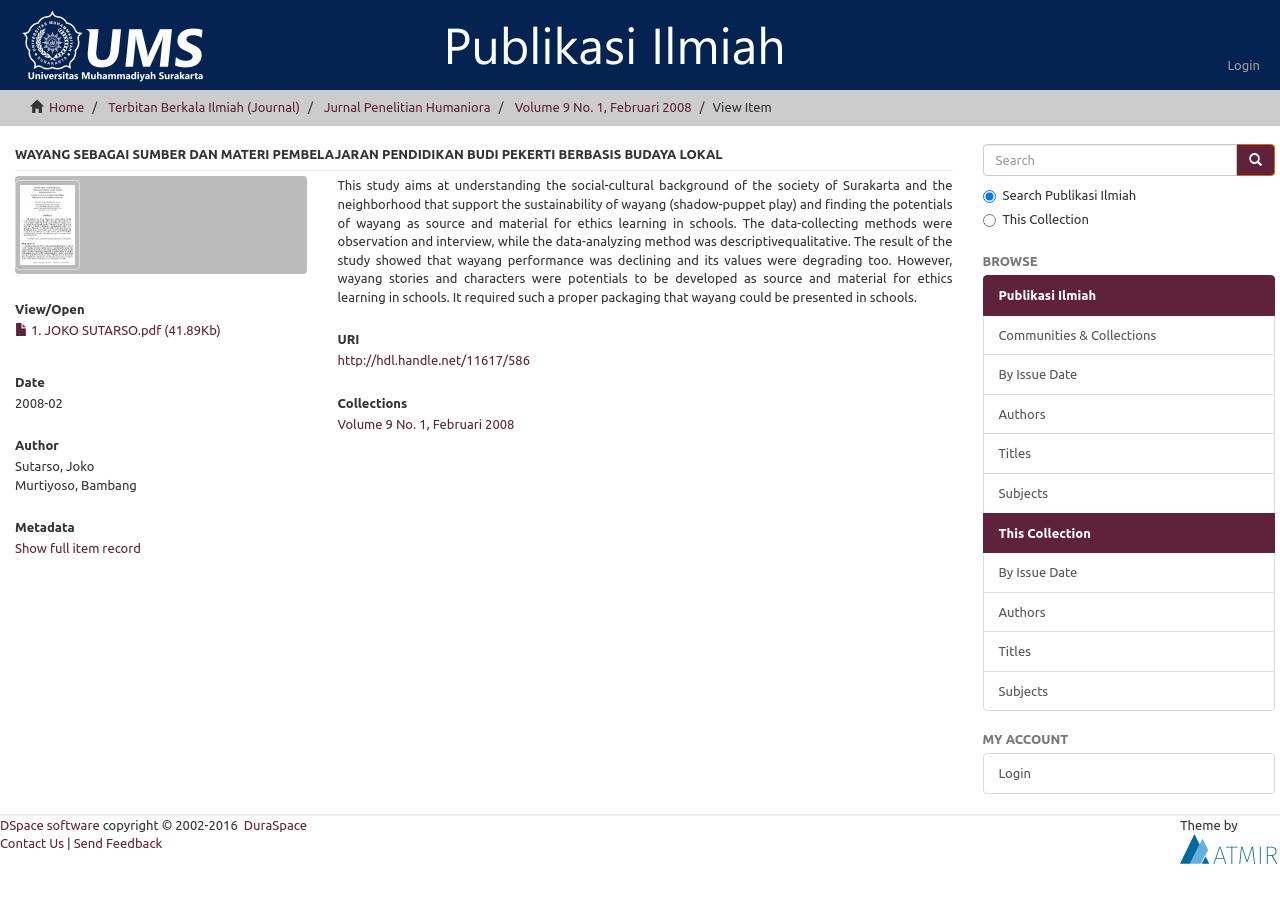Create an in-depth description of the webpage, covering main sections.

This webpage appears to be a digital repository or academic journal webpage. At the top left corner, there is a logo image, and next to it, a login link is positioned. Below the logo, there are several navigation links, including "Home", "Terbitan Berkala Ilmiah (Journal)", "Jurnal Penelitian Humaniora", and "Volume 9 No. 1, Februari 2008". 

The main content of the webpage is divided into two sections. On the left side, there is a section with a heading "WAYANG SEBAGAI SUMBER DAN MATERI PEMBELAJARAN PENDIDIKAN BUDI PEKERTI BERBASIS BUDAYA LOKAL", which seems to be the title of an academic paper or article. Below the title, there is a thumbnail image, and several metadata sections, including "View/ Open", "Date", "Author", "Metadata", and "URI". Each section contains relevant information about the article, such as the authors' names, publication date, and a brief abstract.

On the right side, there is a search box with a "Go" button, and several radio buttons for searching options. Below the search box, there are several links under the heading "BROWSE", including "Communities & Collections", "By Issue Date", "Authors", "Titles", and "Subjects". Further down, there are more links under the heading "MY ACCOUNT", including "Login".

At the bottom of the webpage, there is a footer section with several links, including "DSpace software", "DuraSpace", "Contact Us", and "Send Feedback". There is also a copyright notice and a theme credit.